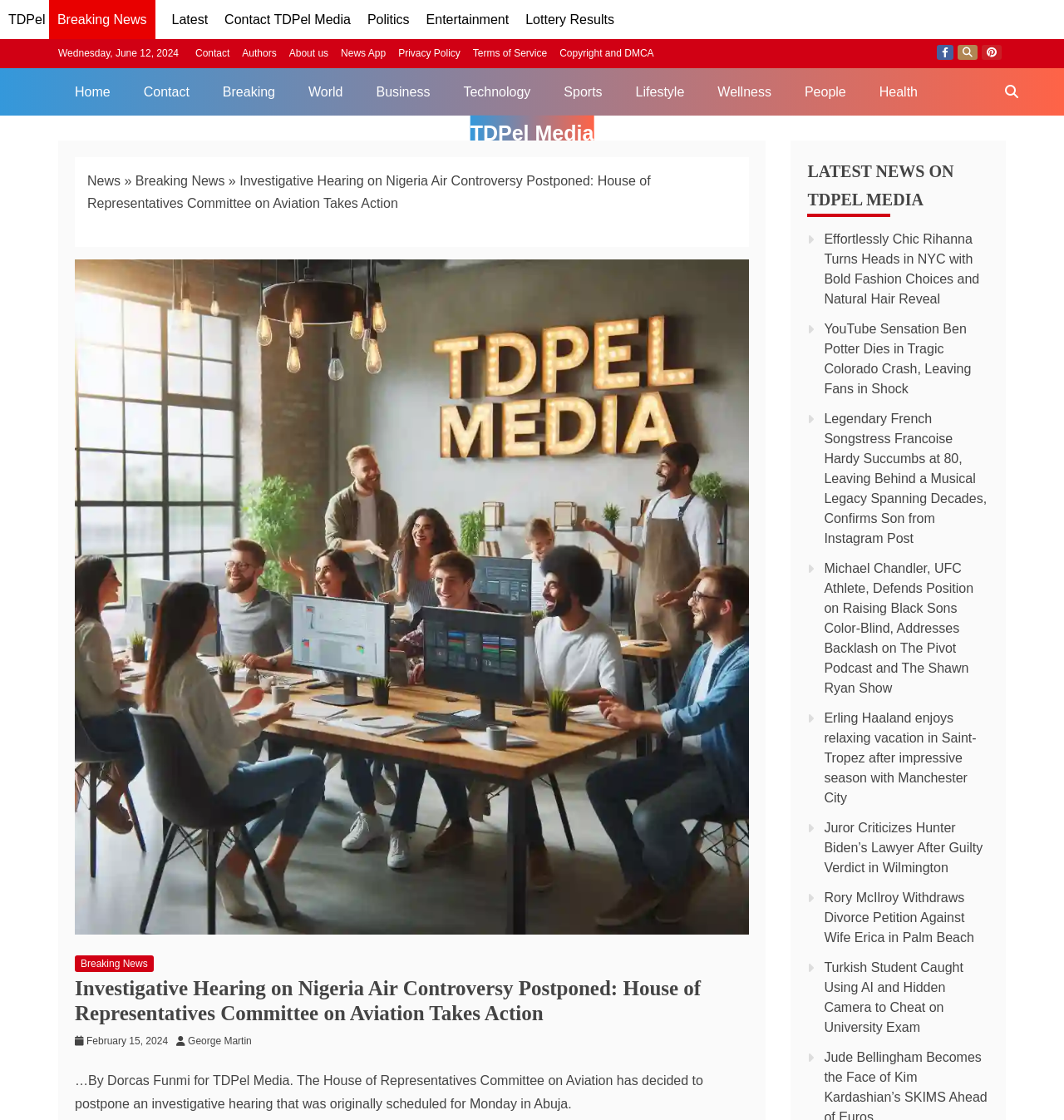Given the webpage screenshot and the description, determine the bounding box coordinates (top-left x, top-left y, bottom-right x, bottom-right y) that define the location of the UI element matching this description: Health

[0.811, 0.061, 0.878, 0.103]